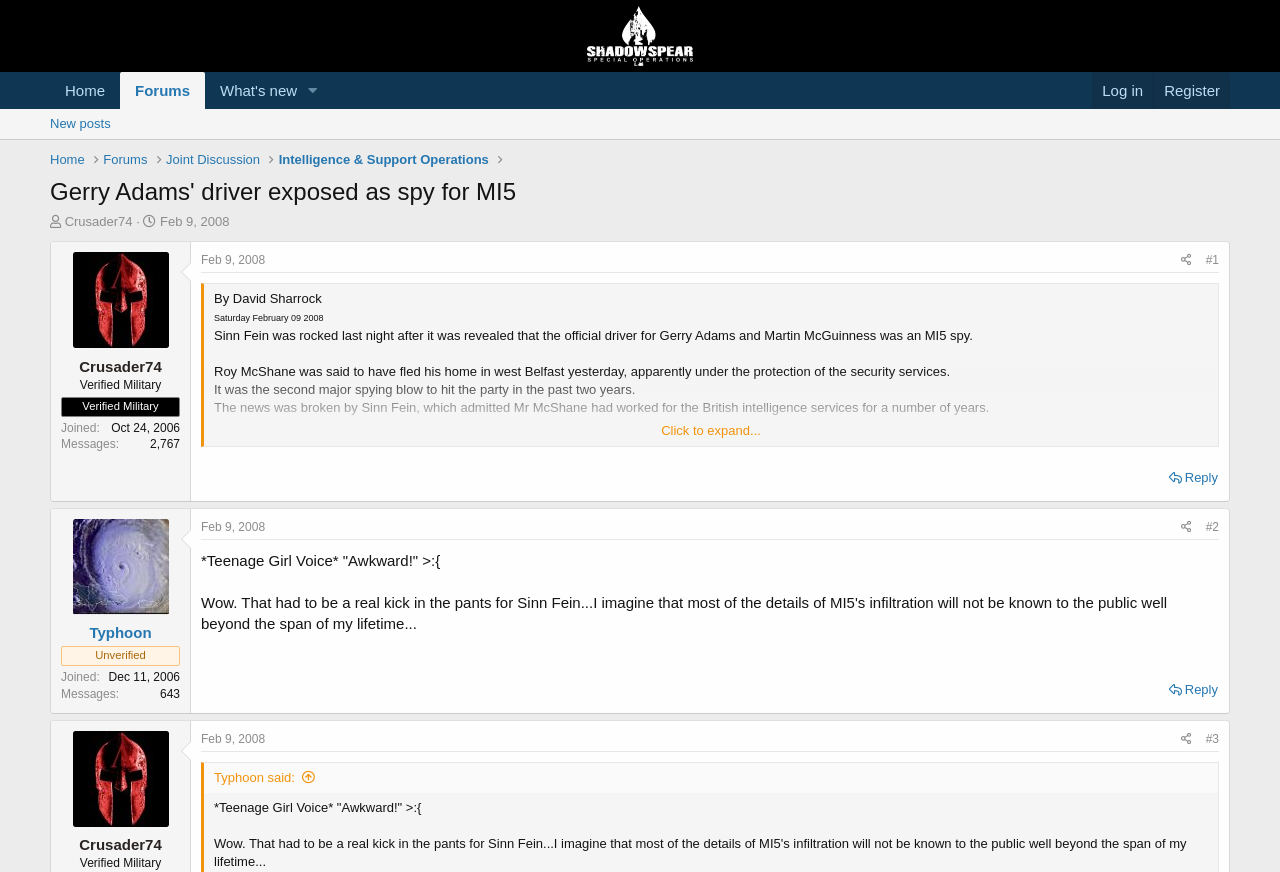Provide a short, one-word or phrase answer to the question below:
What is the name of the person who started the thread?

Crusader74